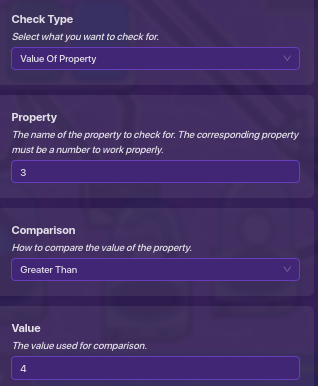What is the comparison criteria set to? Based on the screenshot, please respond with a single word or phrase.

Greater Than